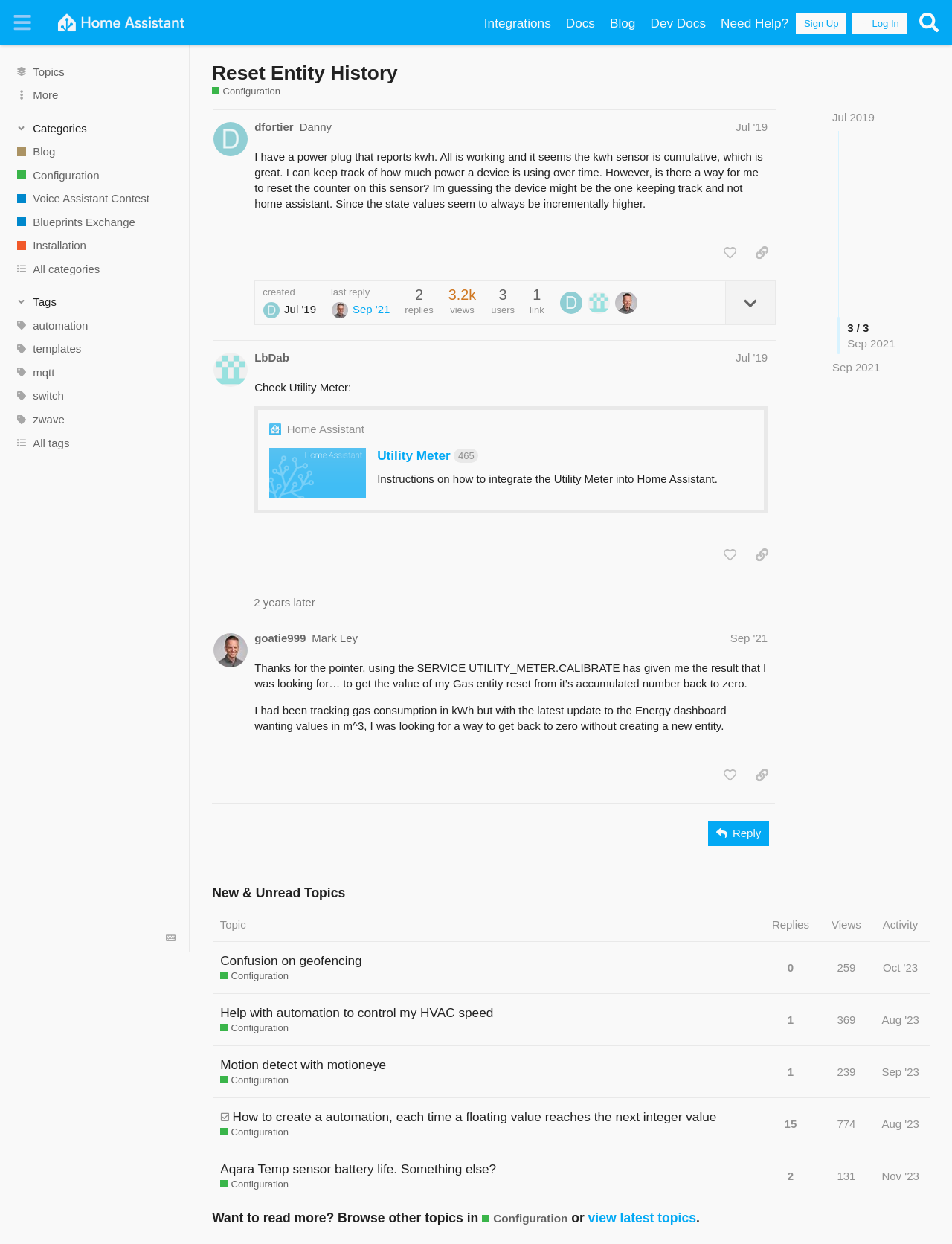Please indicate the bounding box coordinates for the clickable area to complete the following task: "Click on the 'Reset Entity History' button". The coordinates should be specified as four float numbers between 0 and 1, i.e., [left, top, right, bottom].

[0.223, 0.049, 0.915, 0.068]